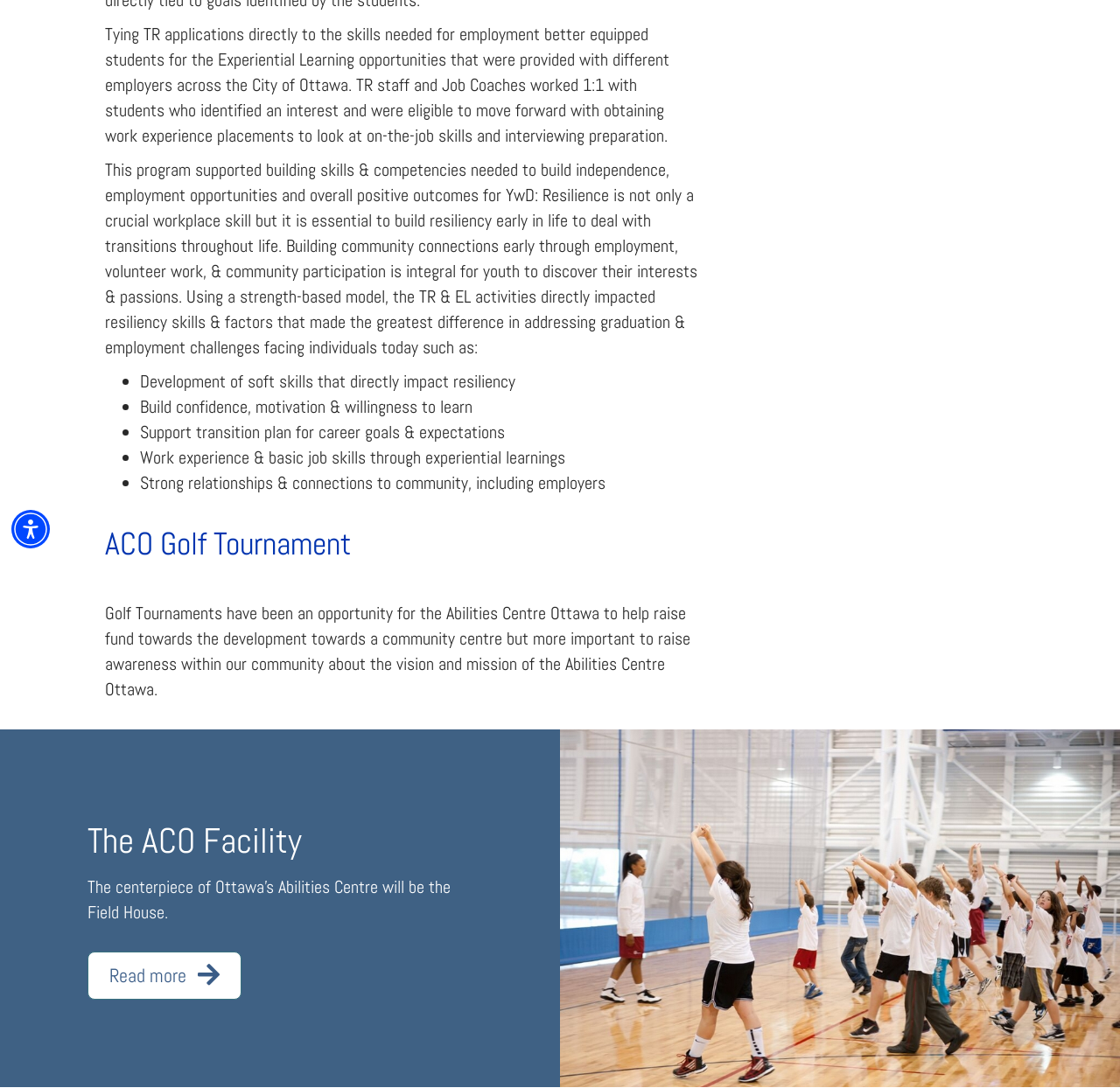Determine the bounding box for the described UI element: "Read more".

[0.078, 0.875, 0.216, 0.919]